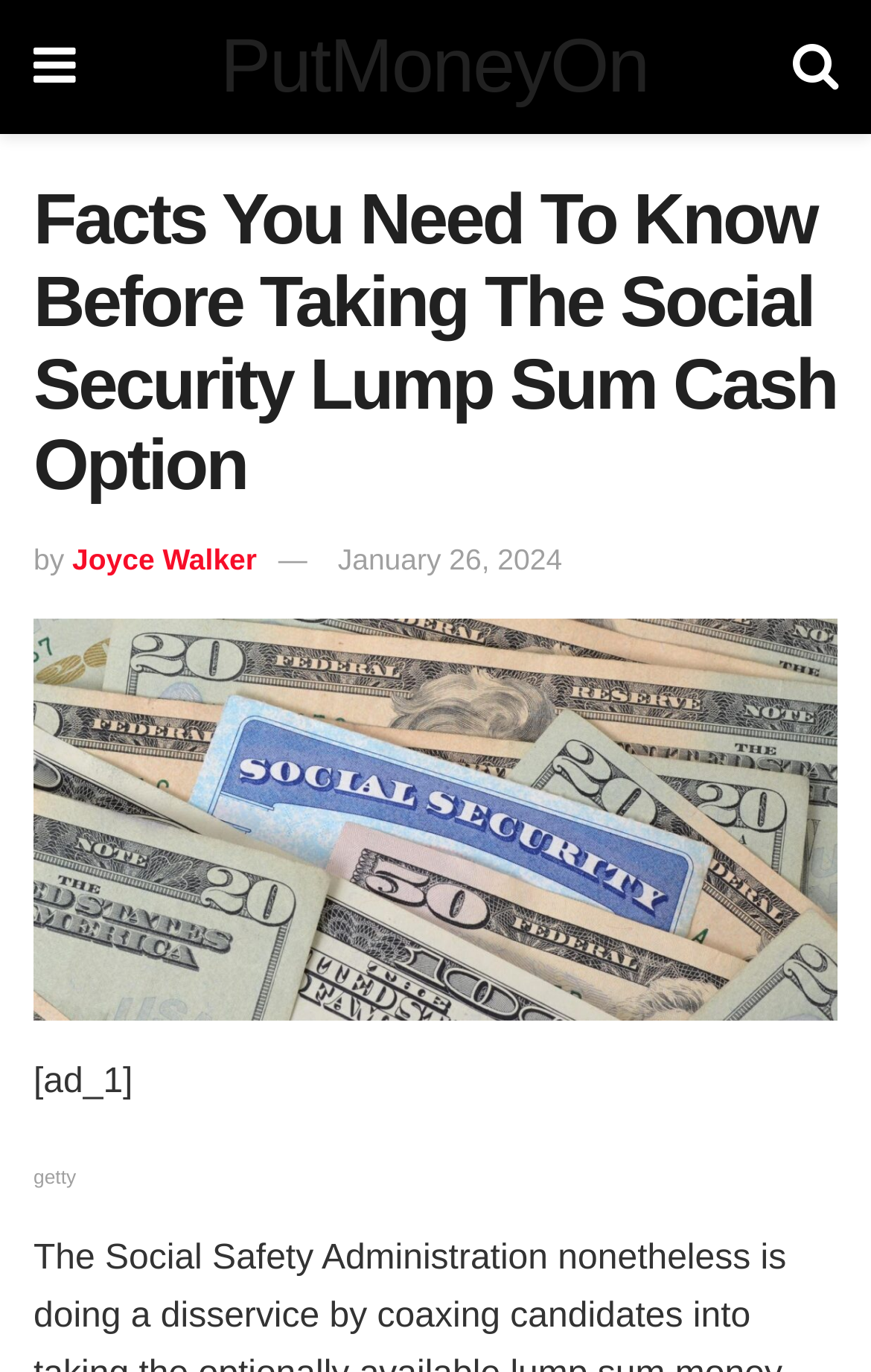Find the bounding box coordinates for the UI element that matches this description: "January 26, 2024".

[0.388, 0.396, 0.645, 0.42]